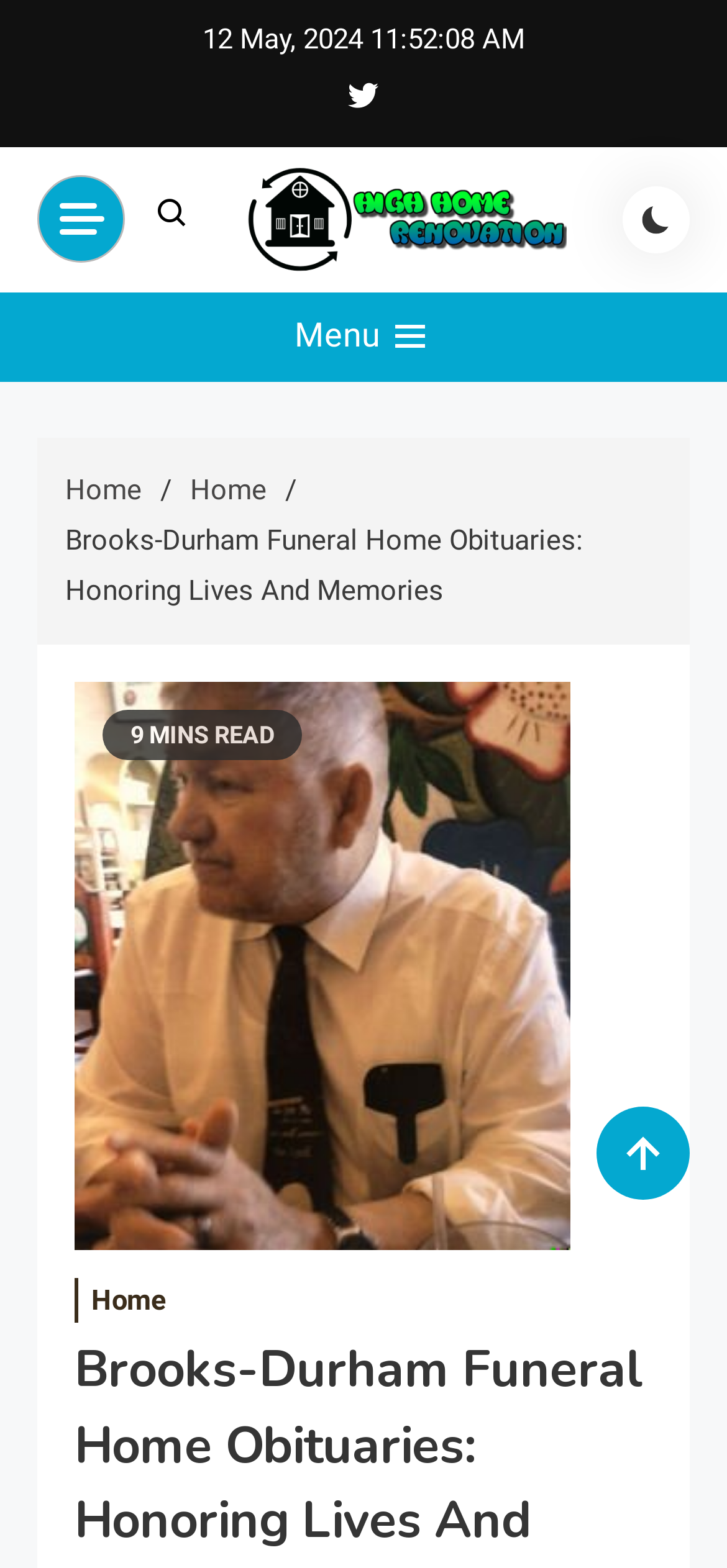Using the provided description: "parent_node: High Home Renovation", find the bounding box coordinates of the corresponding UI element. The output should be four float numbers between 0 and 1, in the format [left, top, right, bottom].

[0.338, 0.128, 0.779, 0.15]